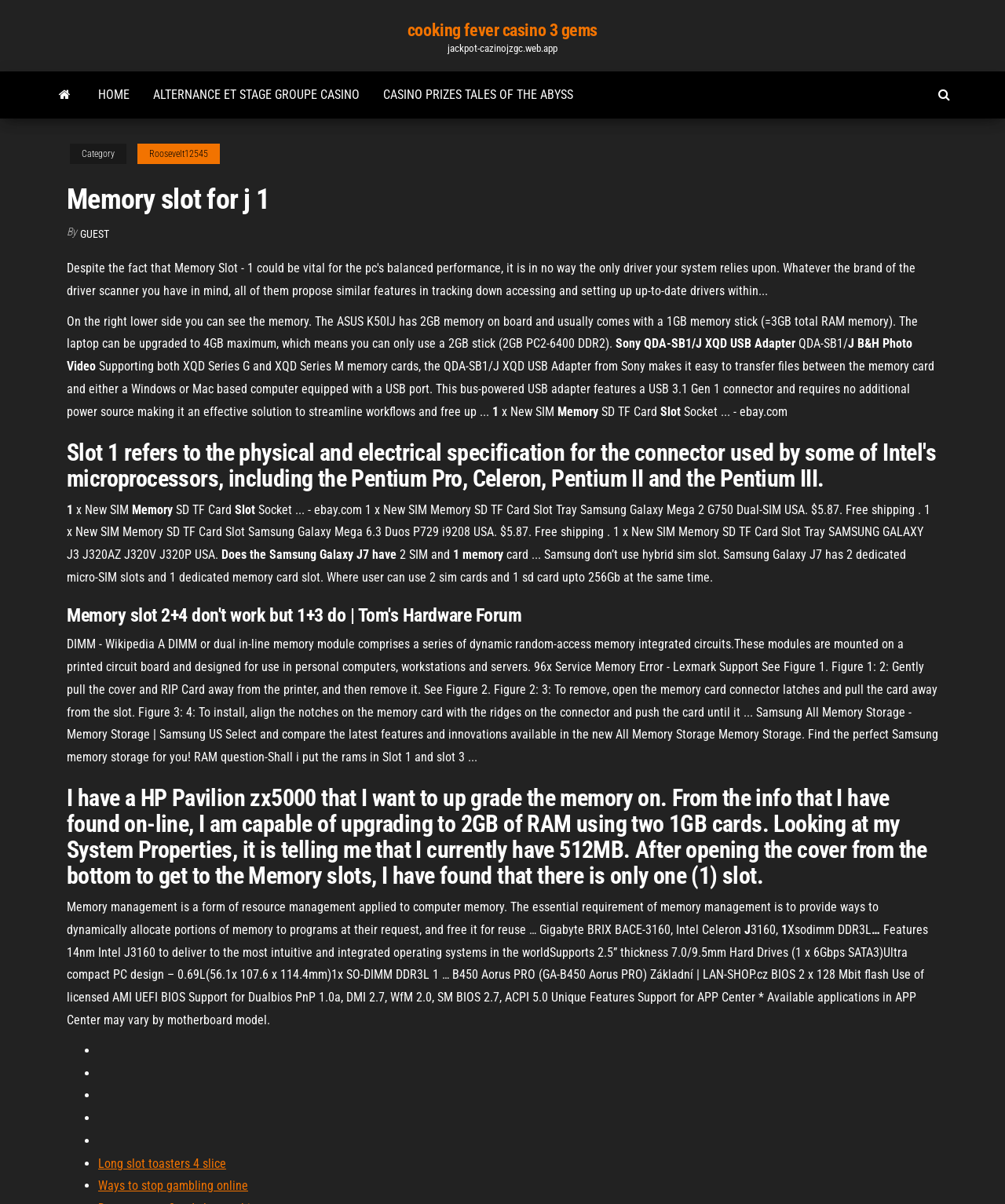Find the UI element described as: "Alternance et stage groupe casino" and predict its bounding box coordinates. Ensure the coordinates are four float numbers between 0 and 1, [left, top, right, bottom].

[0.141, 0.059, 0.37, 0.098]